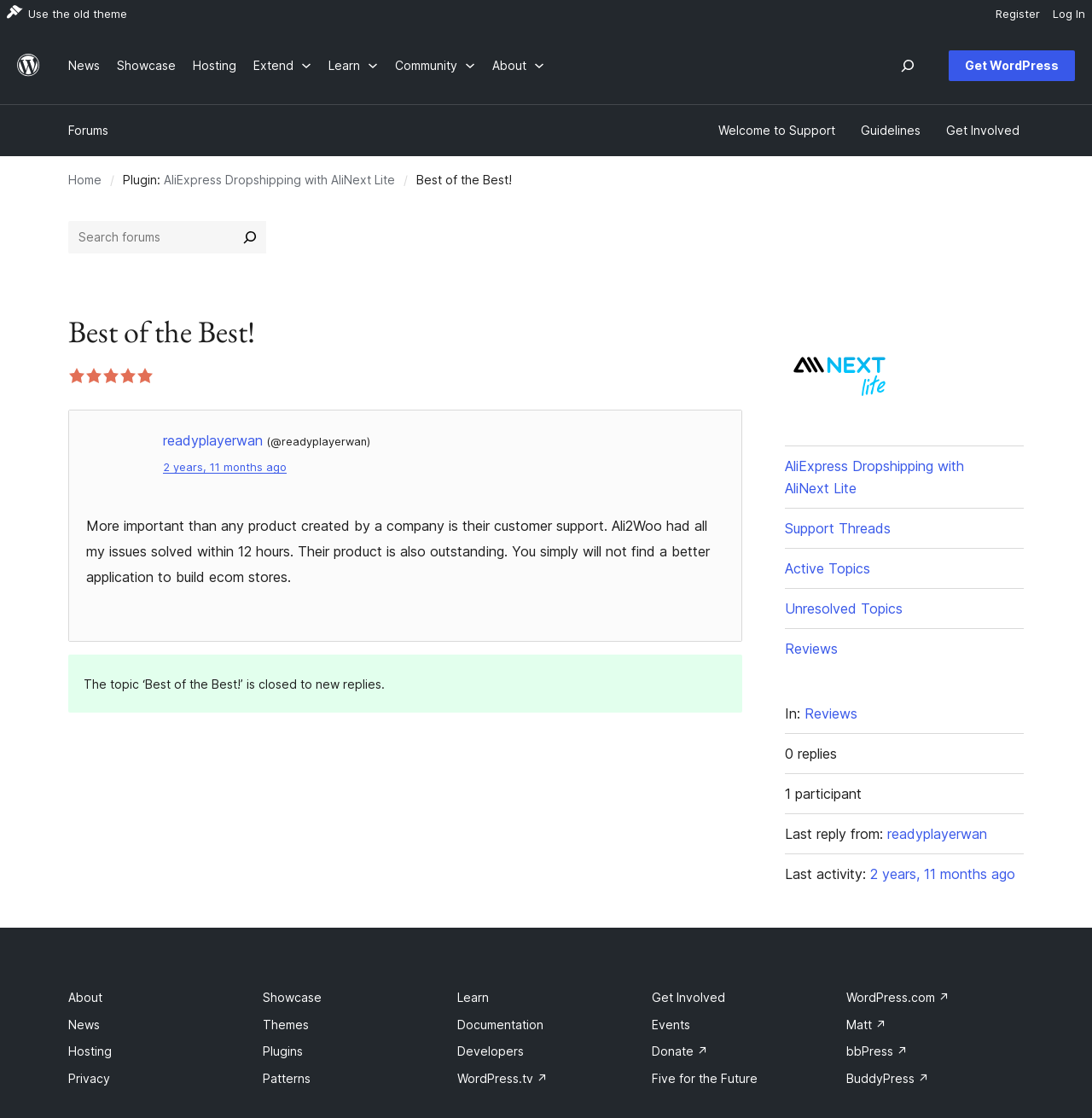Please identify the bounding box coordinates of the element's region that should be clicked to execute the following instruction: "Go to HOME". The bounding box coordinates must be four float numbers between 0 and 1, i.e., [left, top, right, bottom].

None